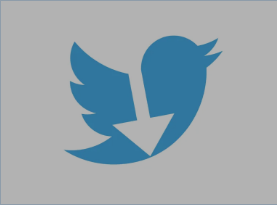Provide a thorough and detailed caption for the image.

The image features a stylized blue Twitter bird icon, seamlessly integrated with a downward-pointing arrow, symbolizing the action of downloading. This design element effectively represents the theme of the website, which focuses on guiding users on how to download videos from Twitter to their Mac. Positioned prominently, this image serves as a visual cue for users seeking a straightforward solution to save Twitter content efficiently. The overall design reflects a modern aesthetic, aligning with the site's purpose of providing tools and instructions for video downloads.